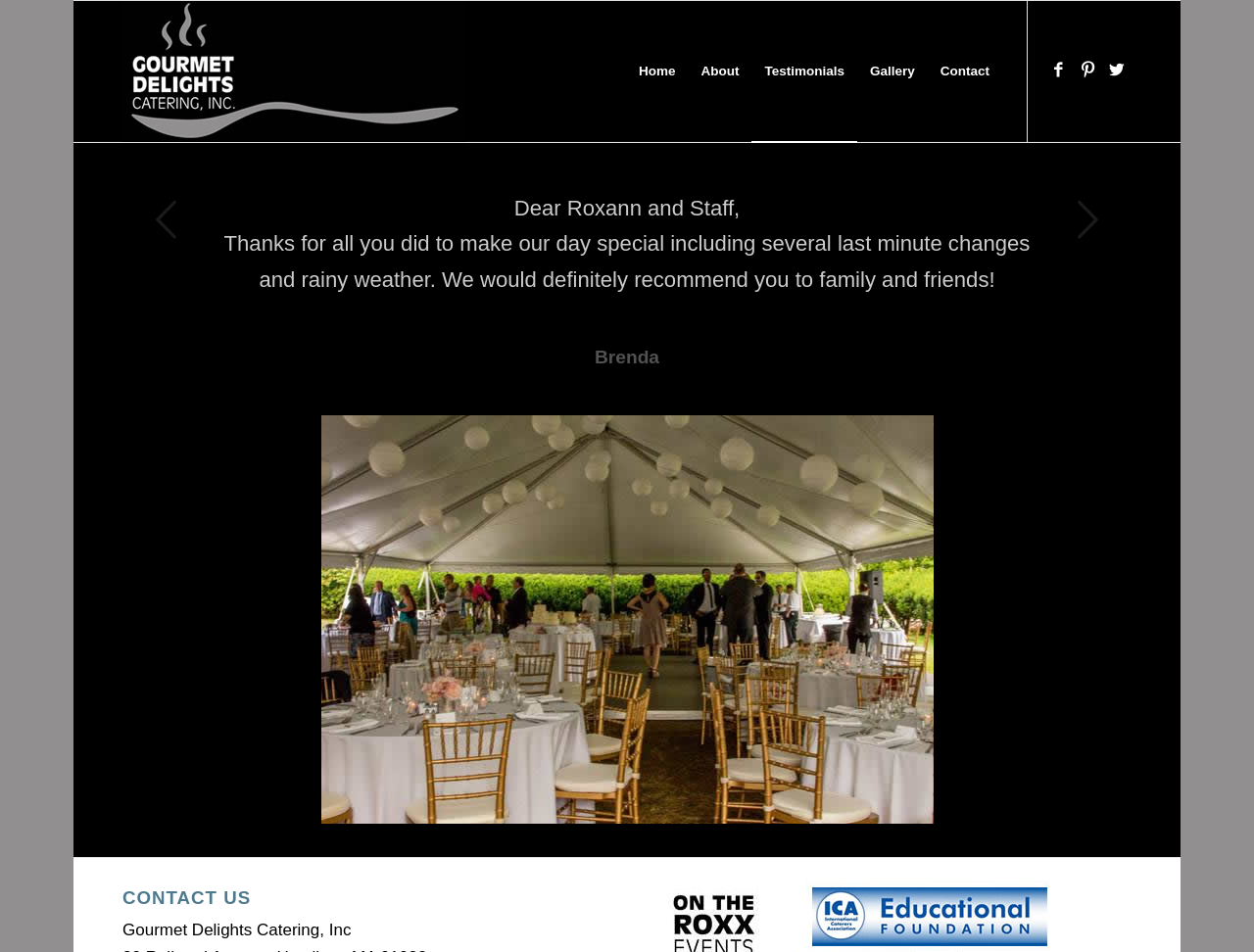Determine the bounding box coordinates of the clickable element to complete this instruction: "Click on the Facebook link". Provide the coordinates in the format of four float numbers between 0 and 1, [left, top, right, bottom].

[0.832, 0.059, 0.855, 0.09]